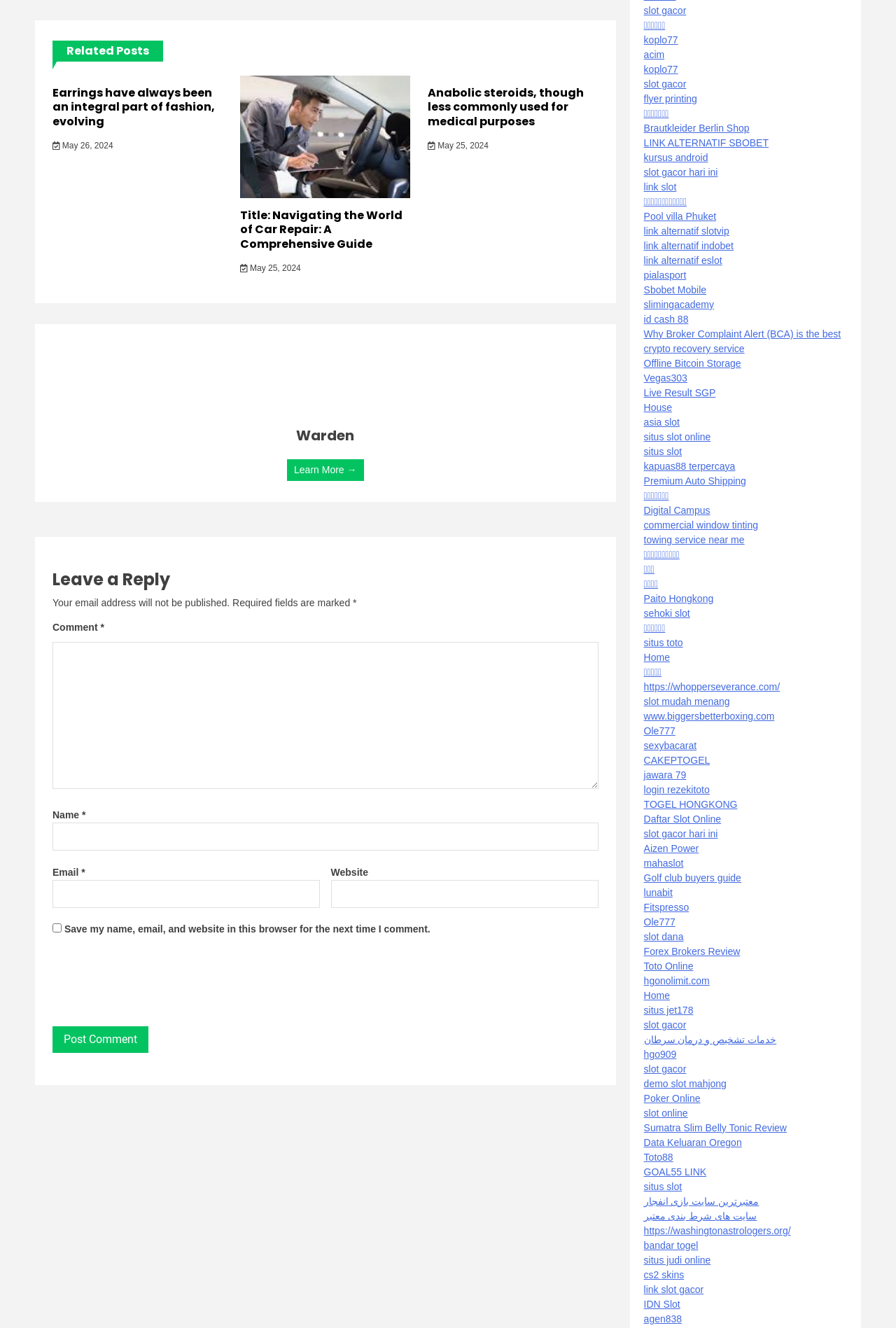Please specify the bounding box coordinates for the clickable region that will help you carry out the instruction: "Click on the 'Earrings have always been an integral part of fashion, evolving' link".

[0.059, 0.064, 0.24, 0.098]